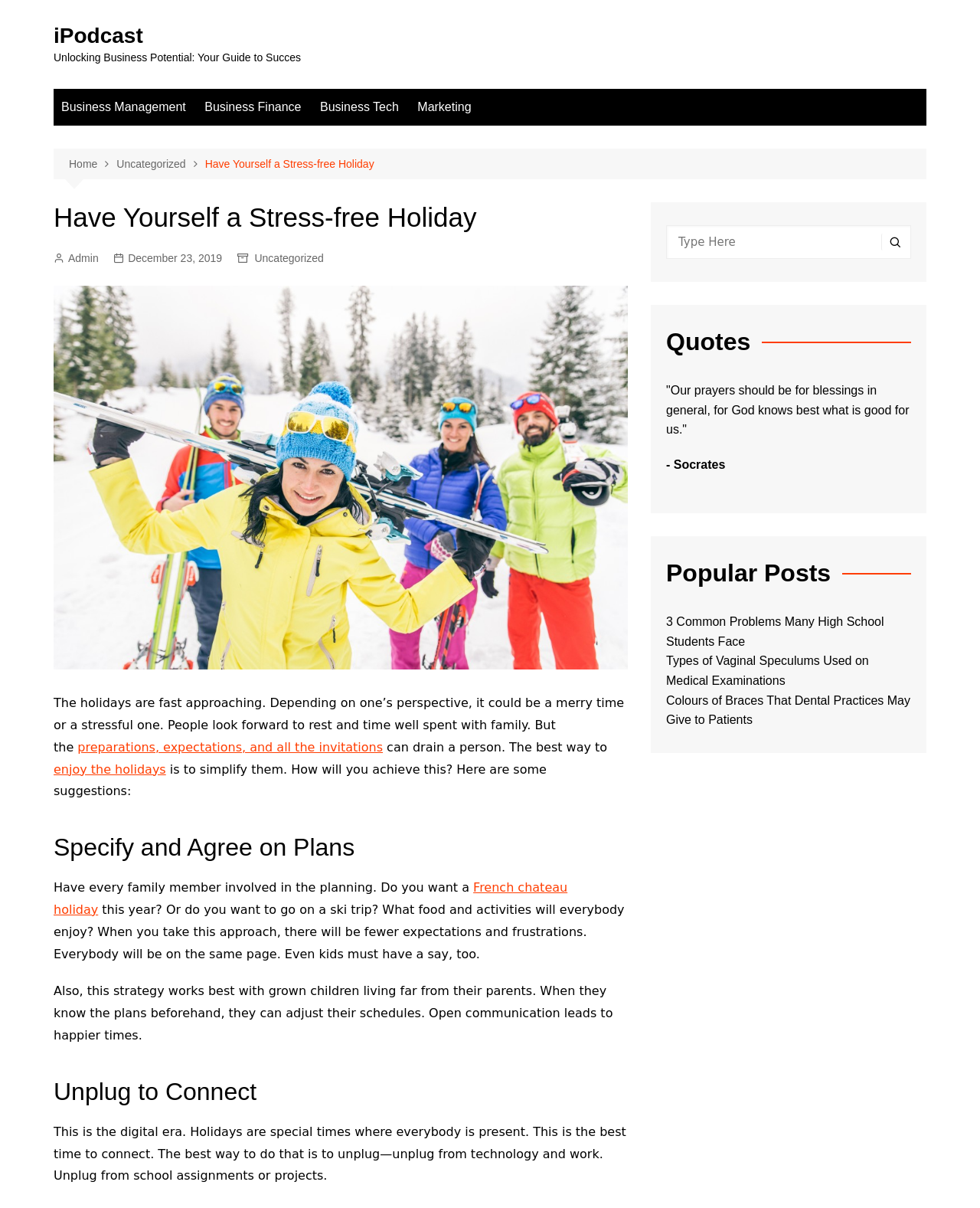What is the main topic of the article?
Based on the image, provide a one-word or brief-phrase response.

Stress-free holiday